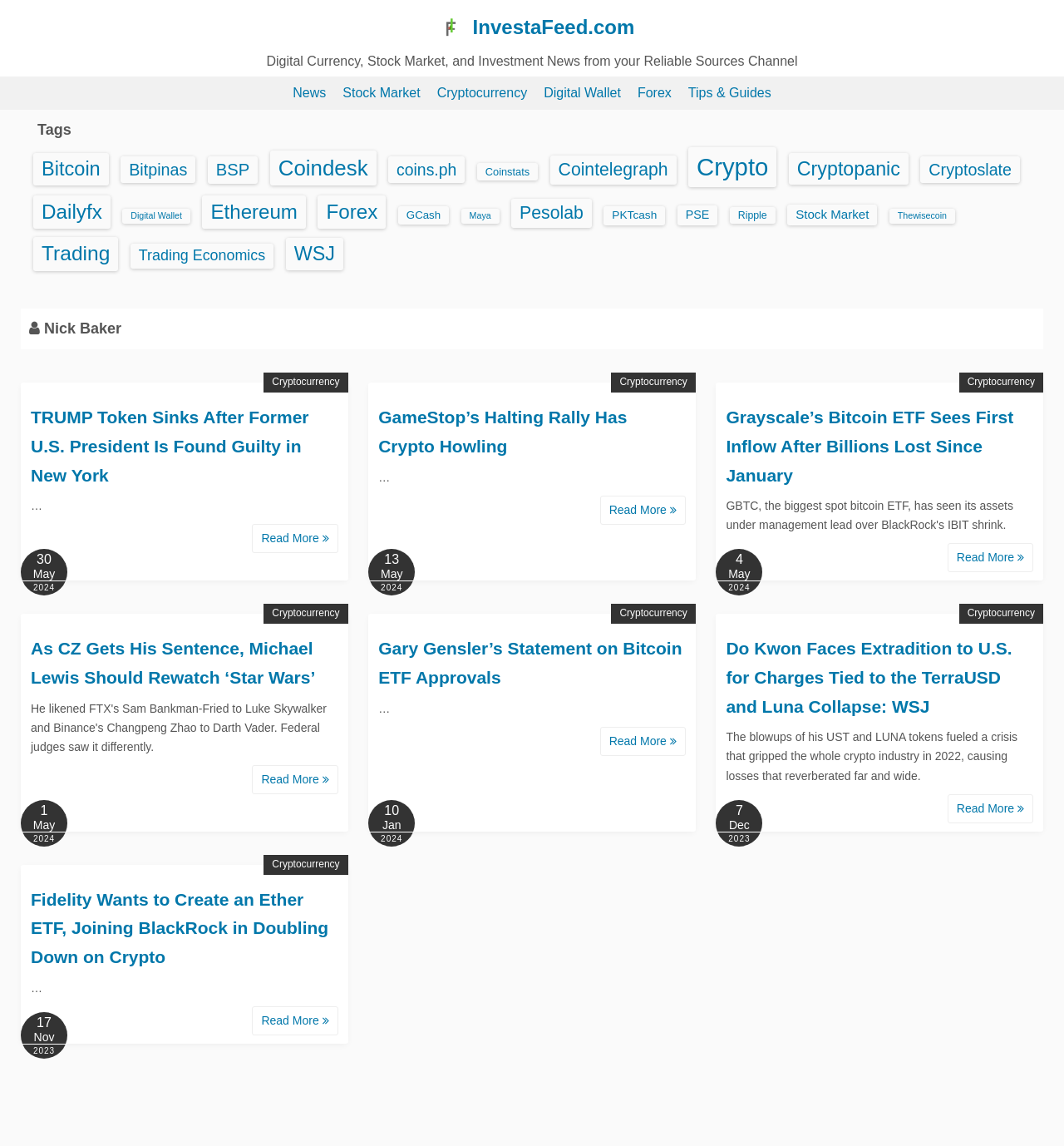From the webpage screenshot, predict the bounding box of the UI element that matches this description: "parent_node: InvestaFeed.com".

[0.404, 0.007, 0.444, 0.04]